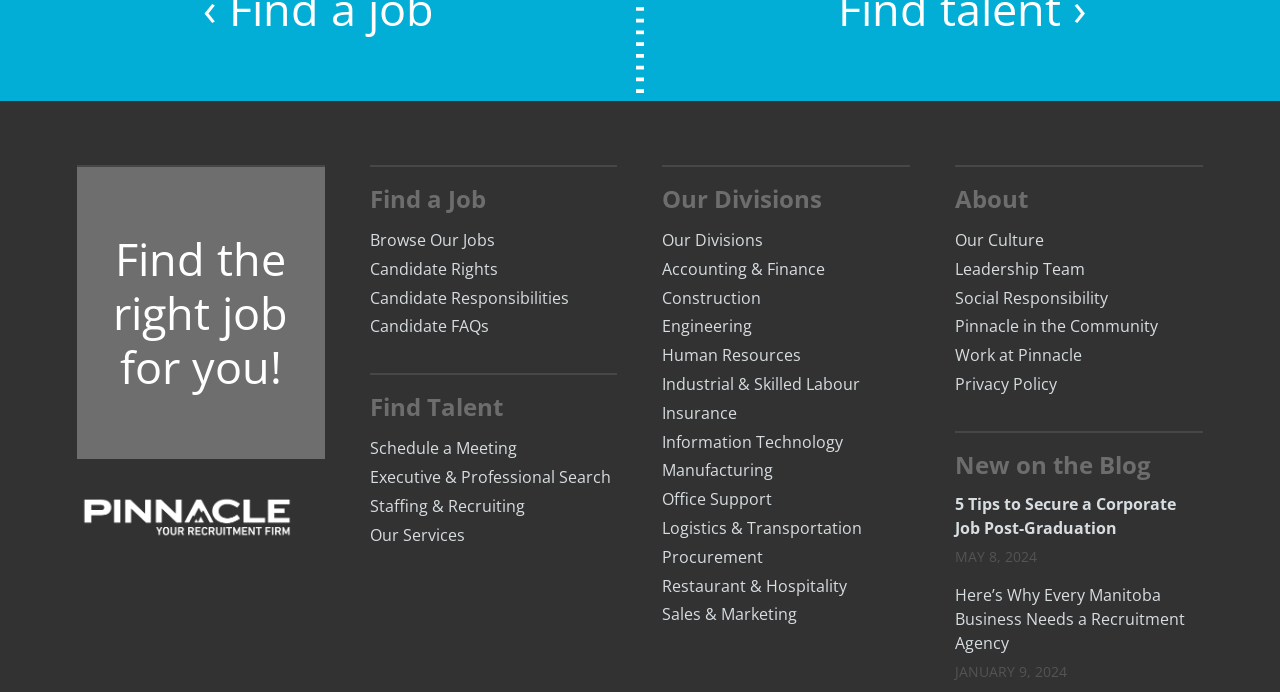Kindly determine the bounding box coordinates for the clickable area to achieve the given instruction: "Learn about Pinnacle in the Community".

[0.746, 0.451, 0.905, 0.493]